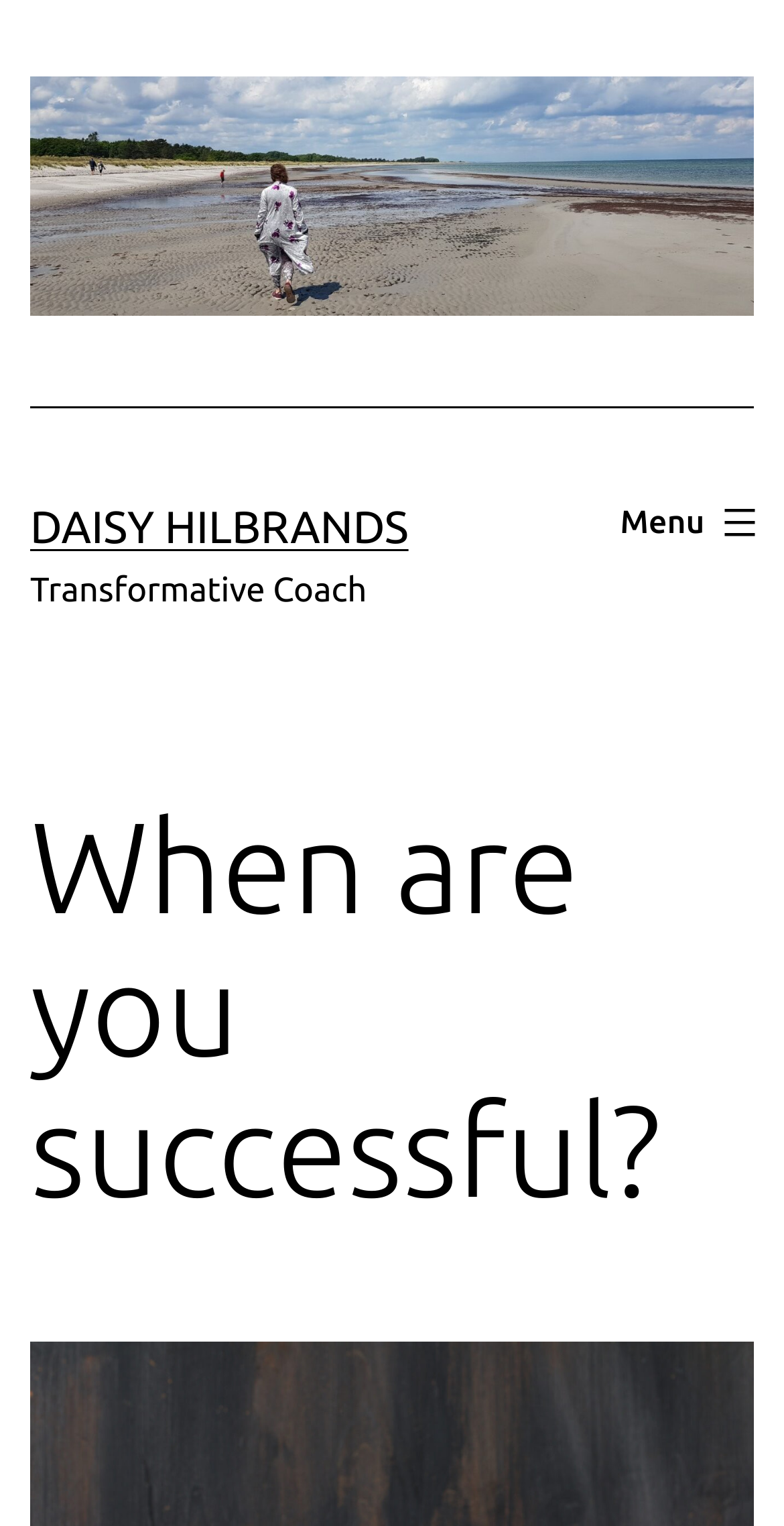What is the profession of Daisy Hilbrands?
Using the information from the image, give a concise answer in one word or a short phrase.

Transformative Coach